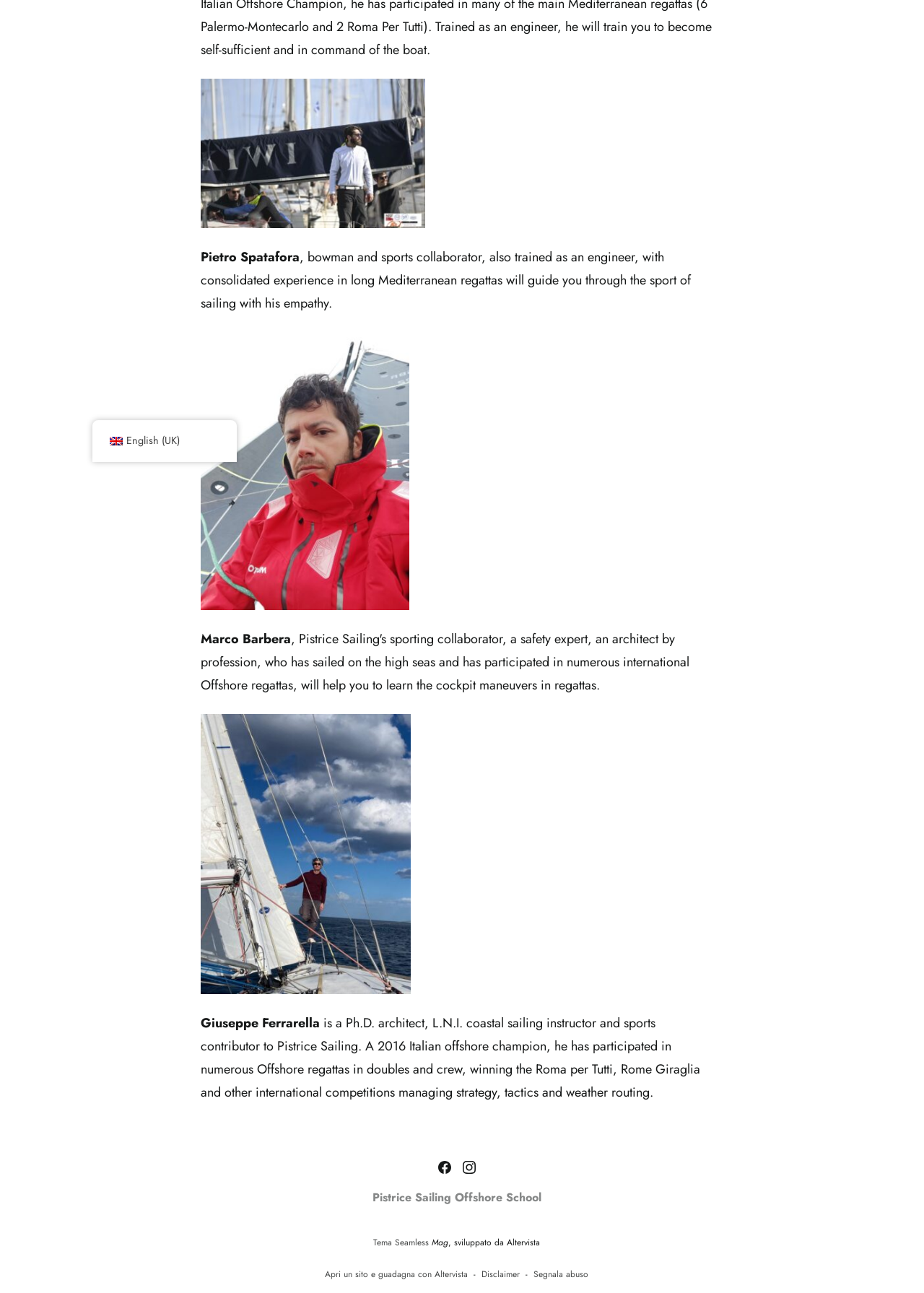Give the bounding box coordinates for this UI element: "English (UK) Italiano English (UK)". The coordinates should be four float numbers between 0 and 1, arranged as [left, top, right, bottom].

[0.1, 0.325, 0.256, 0.357]